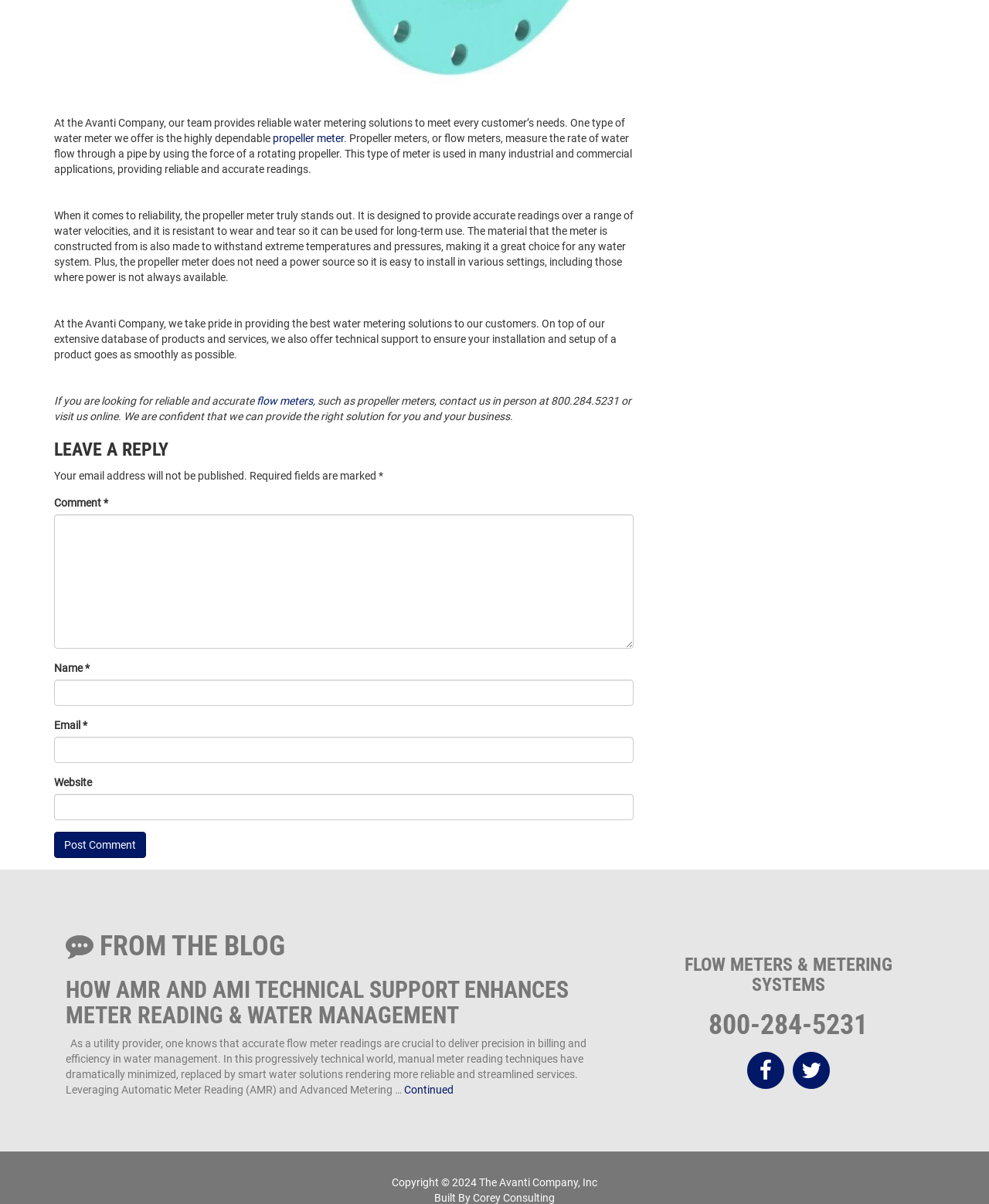What is the purpose of the propeller meter?
Kindly answer the question with as much detail as you can.

The propeller meter is used to measure the rate of water flow through a pipe, providing accurate readings for industrial and commercial applications. It is designed to provide reliable readings over a range of water velocities and is resistant to wear and tear, making it suitable for long-term use.